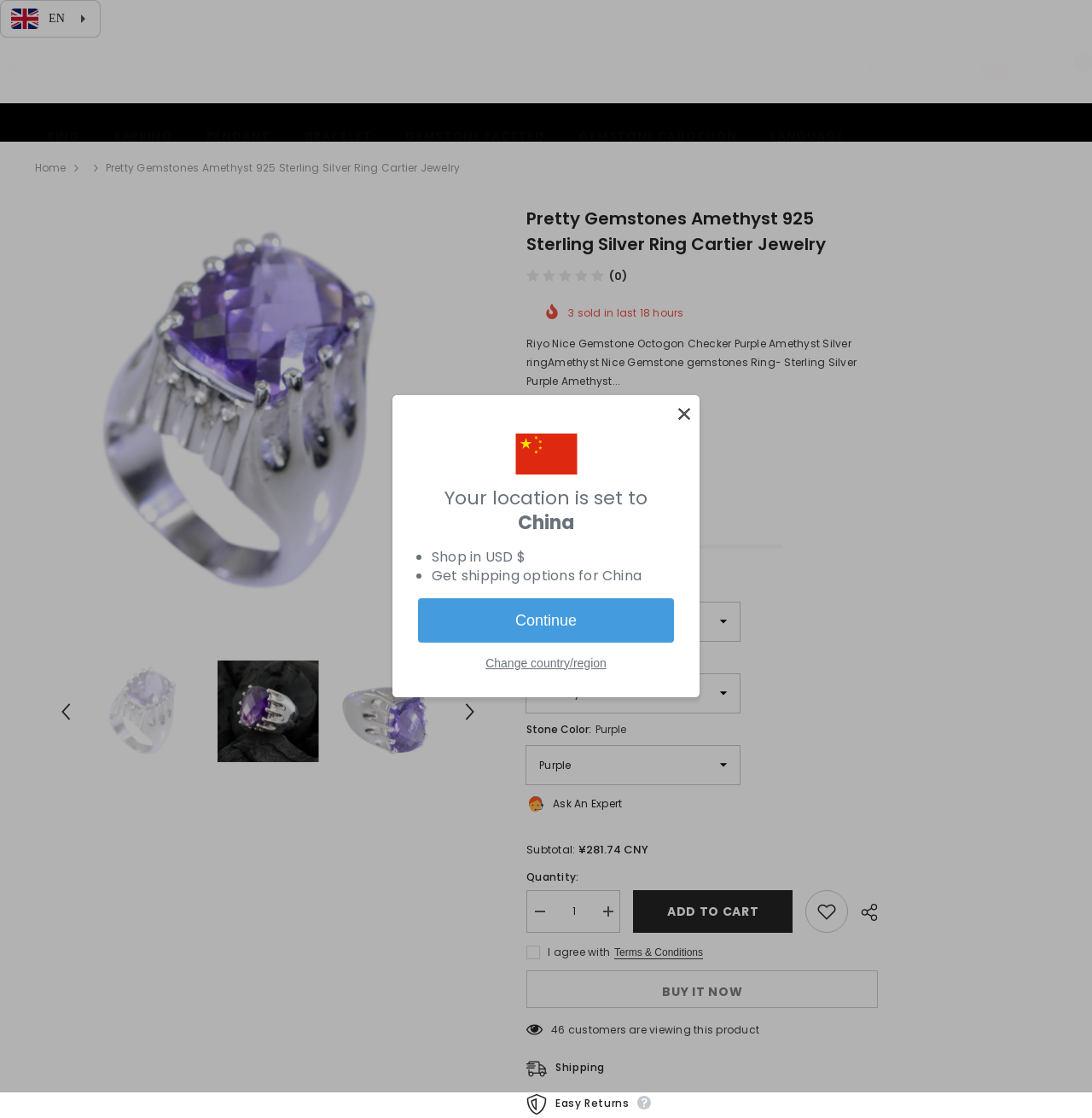What is the language currently selected?
With the help of the image, please provide a detailed response to the question.

The language currently selected is English, which can be inferred from the button 'languages icon EN' at the top left corner of the webpage.